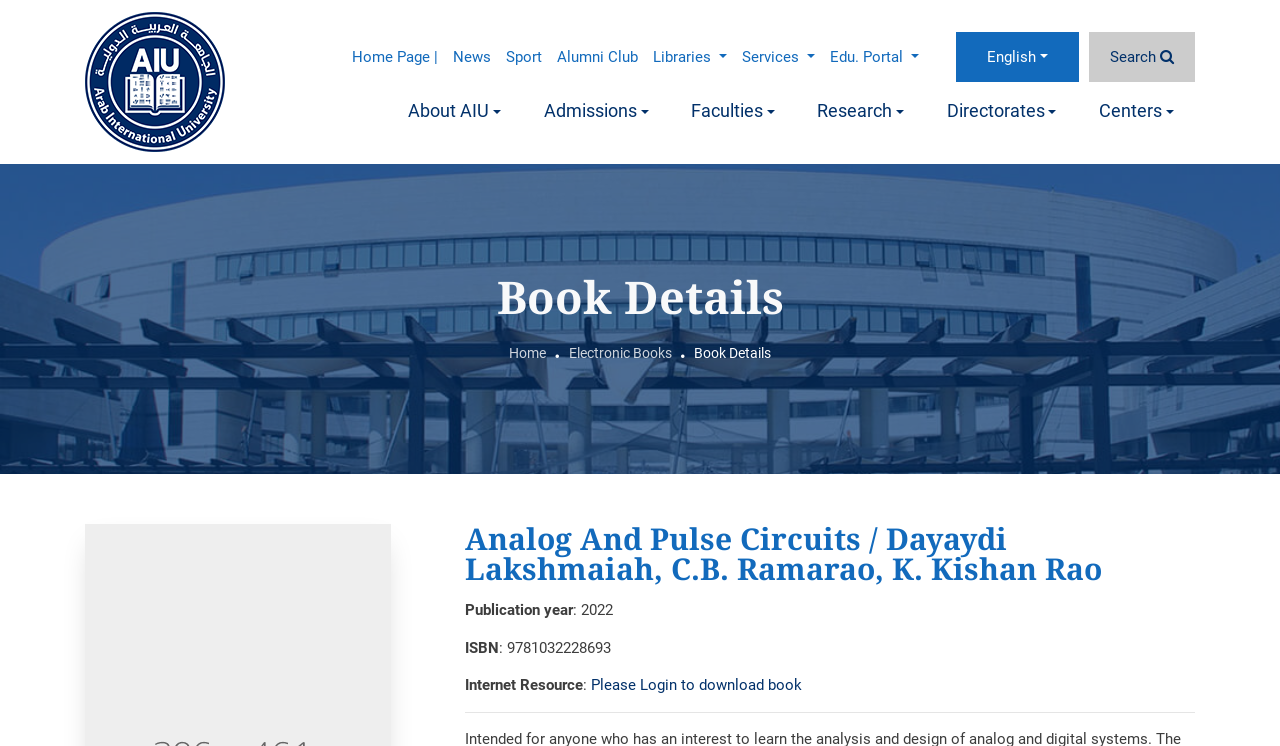What is the ISBN of the book?
Please give a detailed answer to the question using the information shown in the image.

I found the answer by looking at the section with the heading 'Book Details', where there is a static text 'ISBN' followed by a static text ': 9781032228693'.